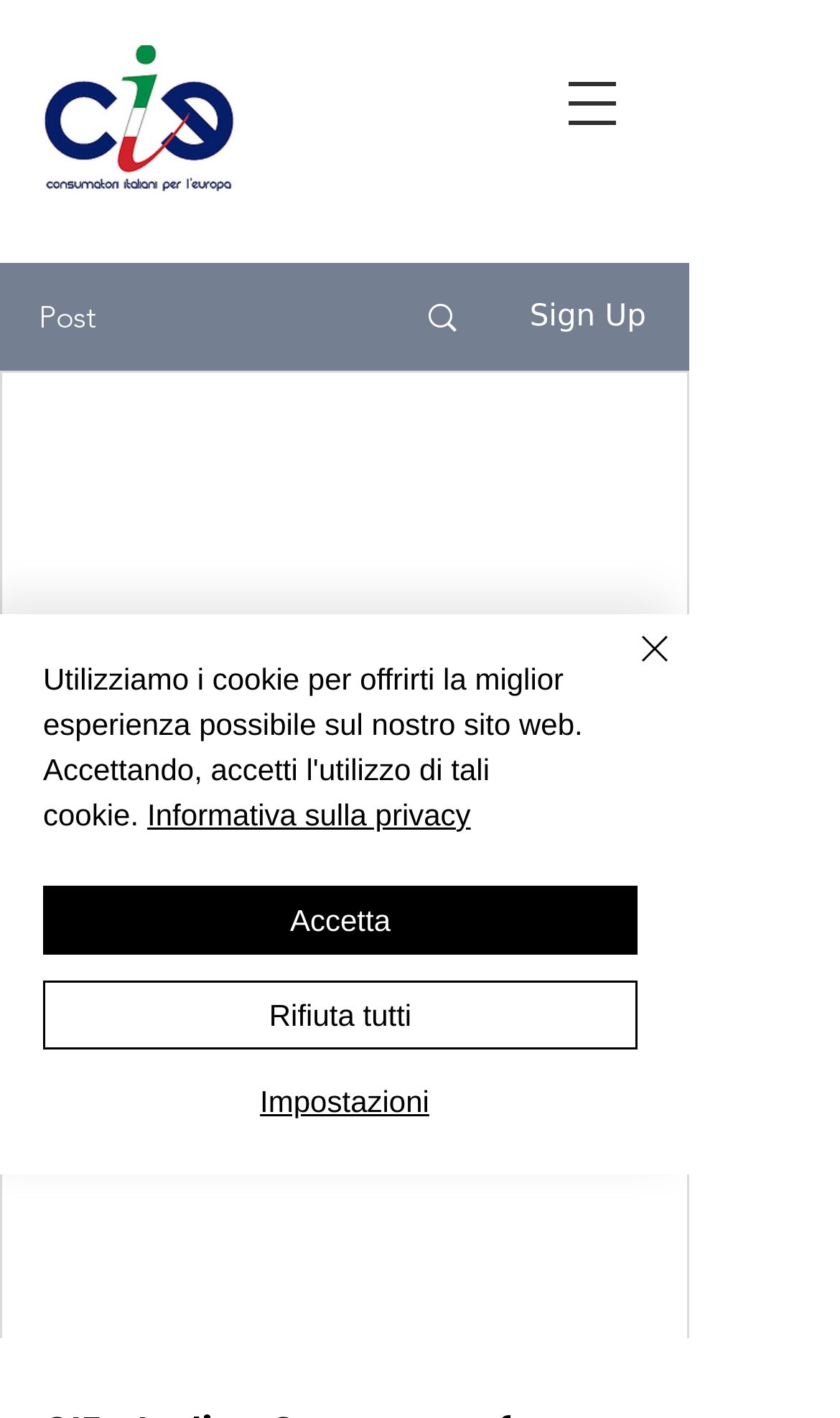Determine the bounding box coordinates of the section I need to click to execute the following instruction: "Open navigation menu". Provide the coordinates as four float numbers between 0 and 1, i.e., [left, top, right, bottom].

[0.641, 0.035, 0.769, 0.111]